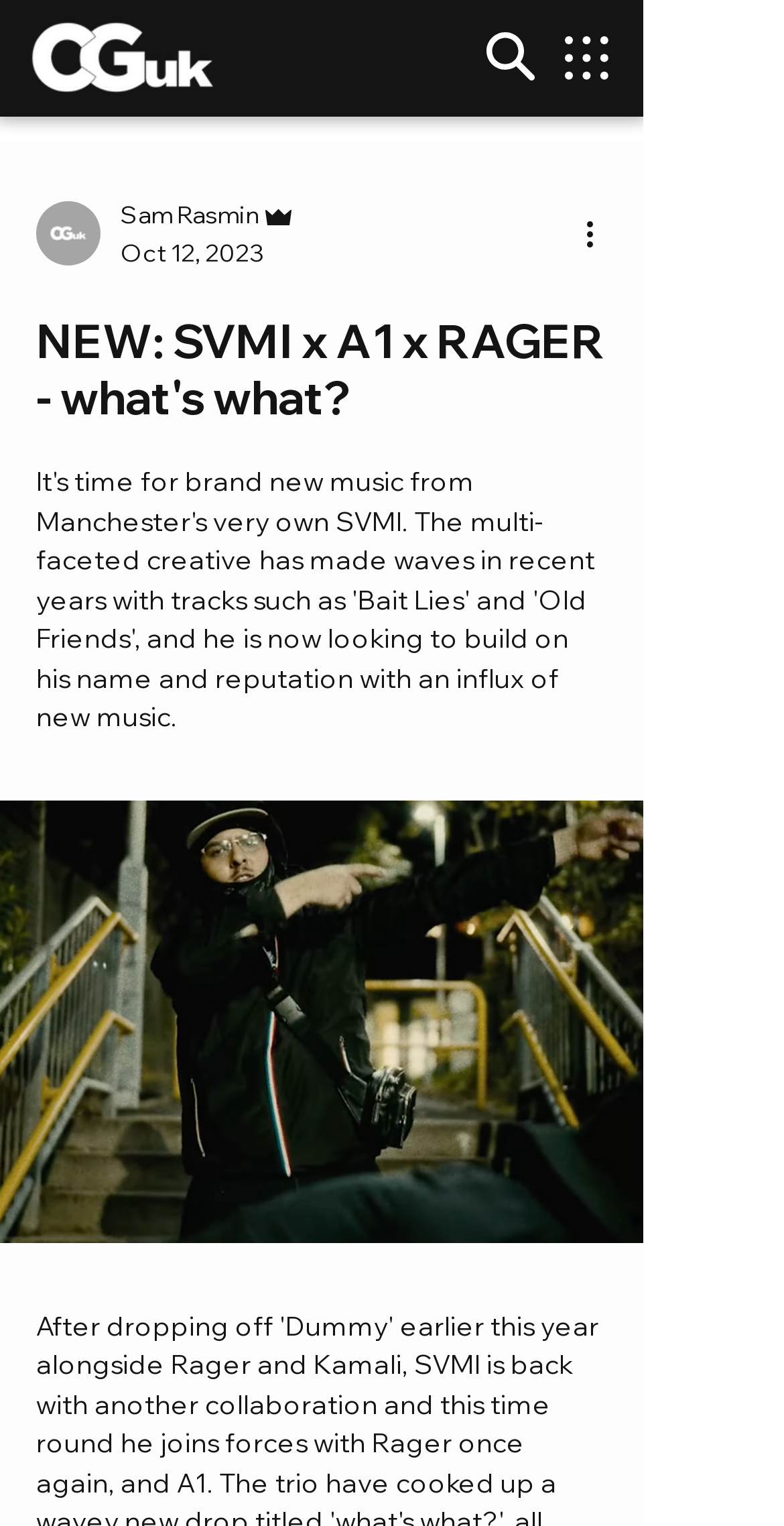Identify the bounding box for the element characterized by the following description: "aria-label="Open navigation menu"".

[0.703, 0.013, 0.792, 0.062]